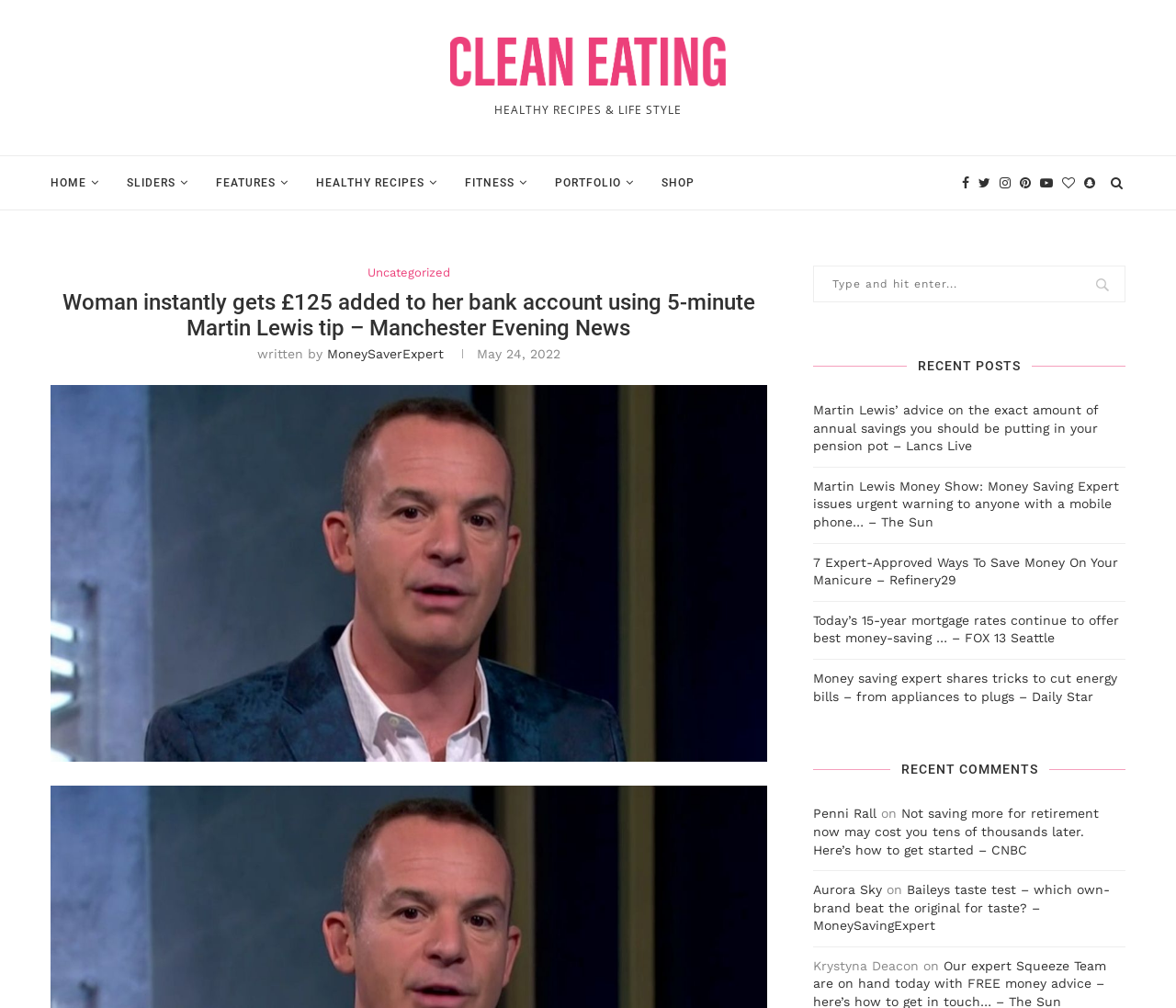Based on the element description "Aurora Sky", predict the bounding box coordinates of the UI element.

[0.691, 0.875, 0.75, 0.89]